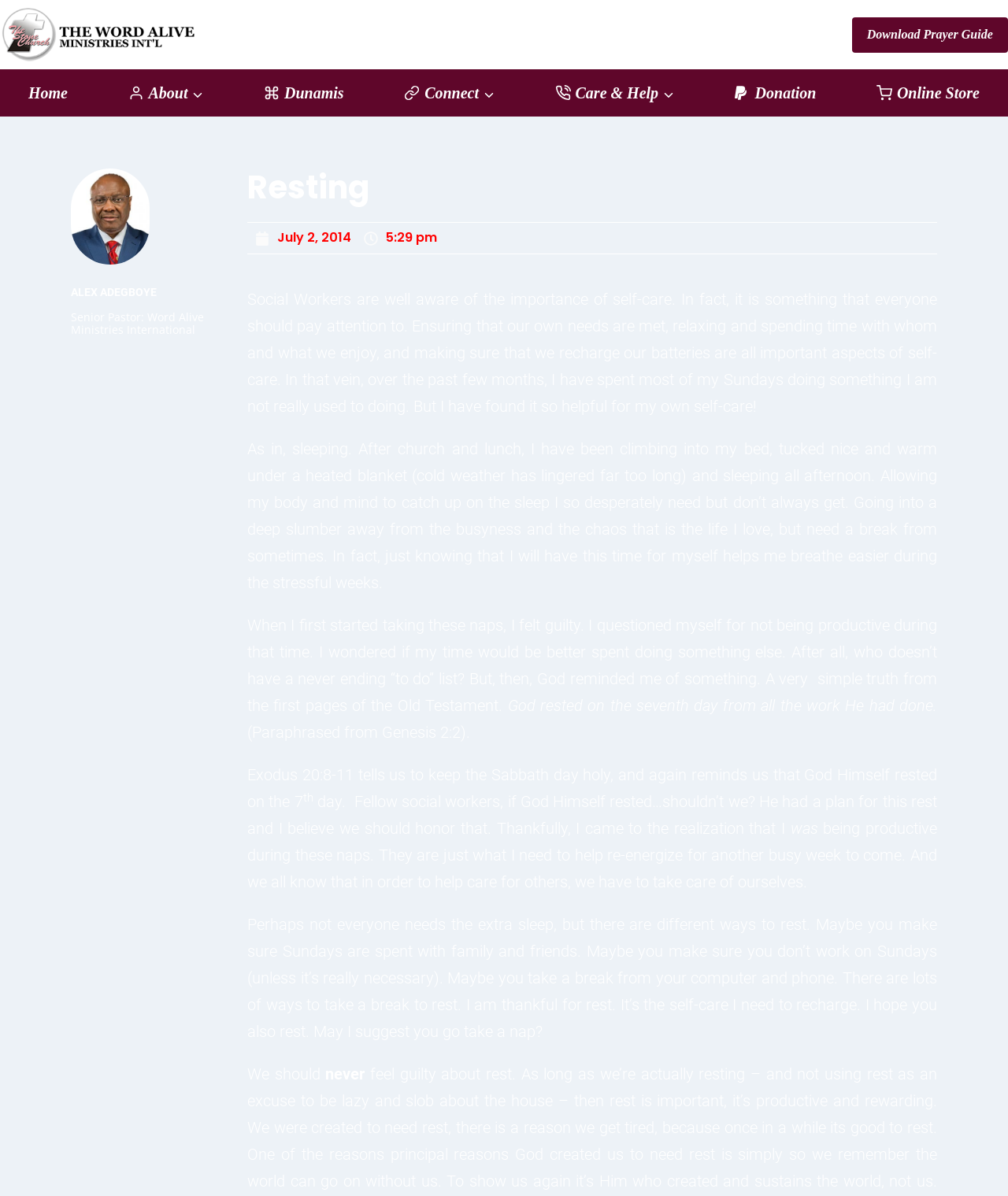Please answer the following question using a single word or phrase: 
What is the day of the week mentioned in the text?

Sunday